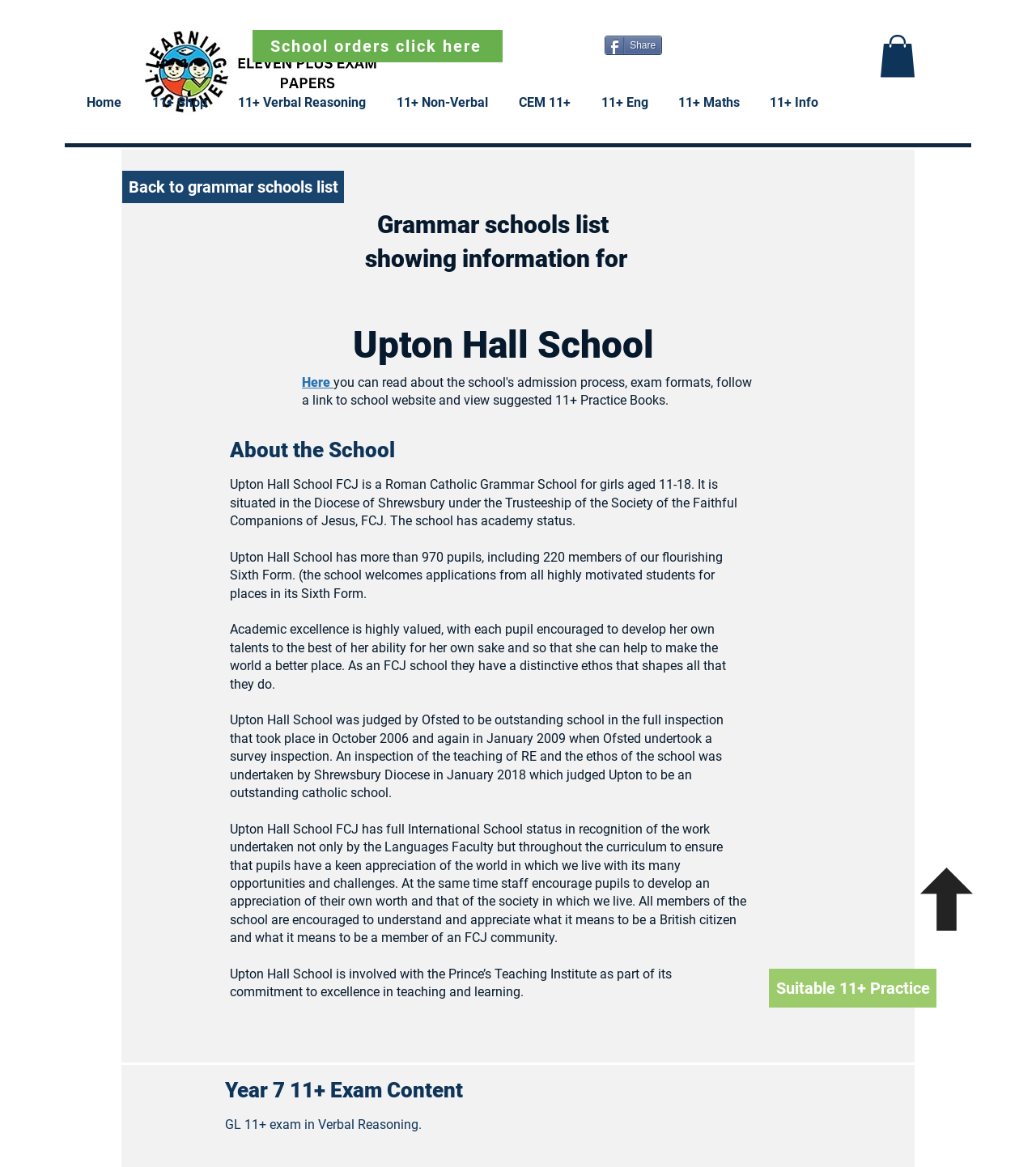Provide a short answer to the following question with just one word or phrase: How many pupils are there in Upton Hall School?

970